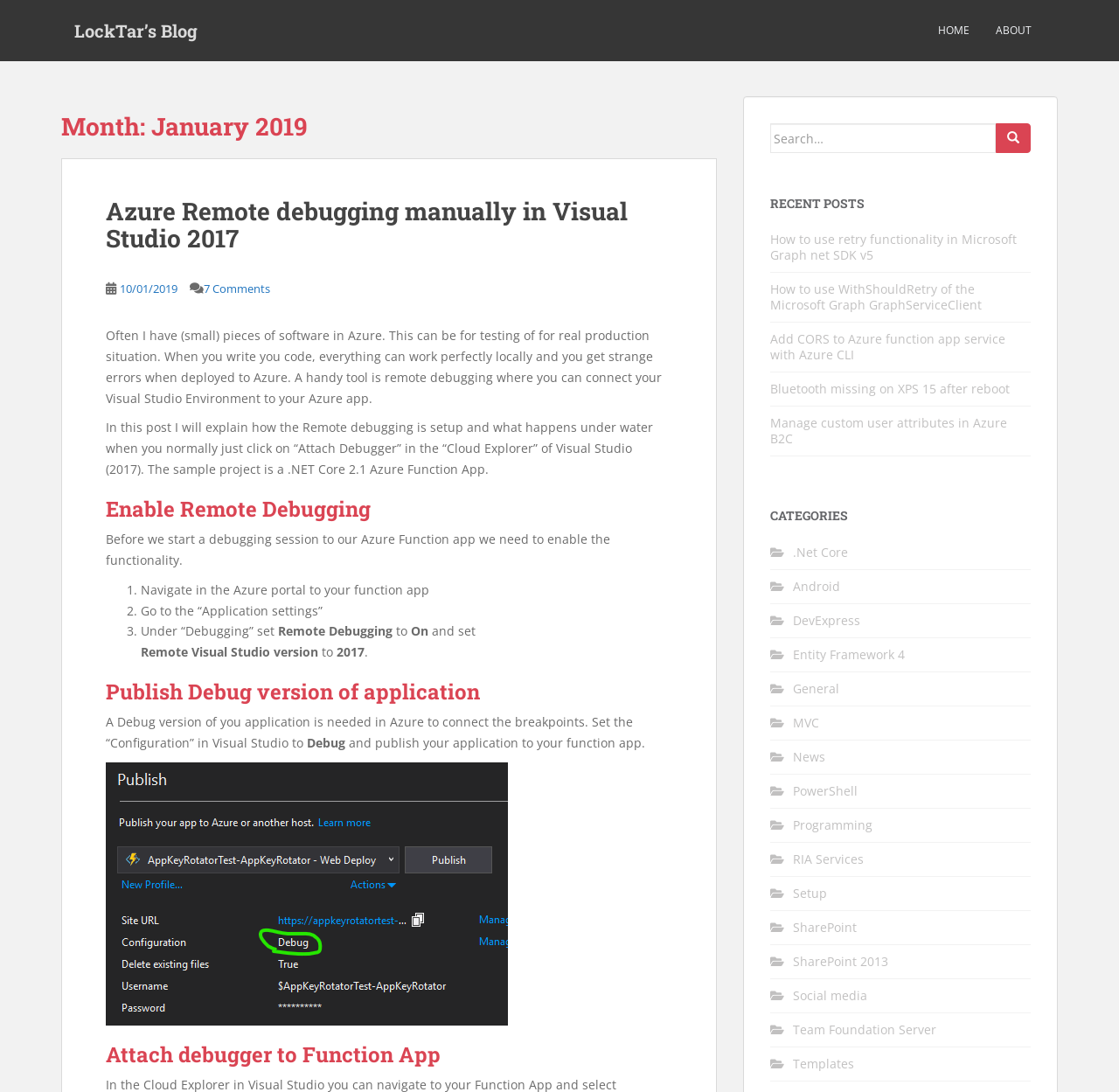Based on the image, provide a detailed response to the question:
What is the category of the blog post 'How to use retry functionality in Microsoft Graph net SDK v5'?

I looked at the link element with the text 'How to use retry functionality in Microsoft Graph net SDK v5' which is a child of the 'heading' element with the text 'RECENT POSTS', but I couldn't find any category information associated with it.